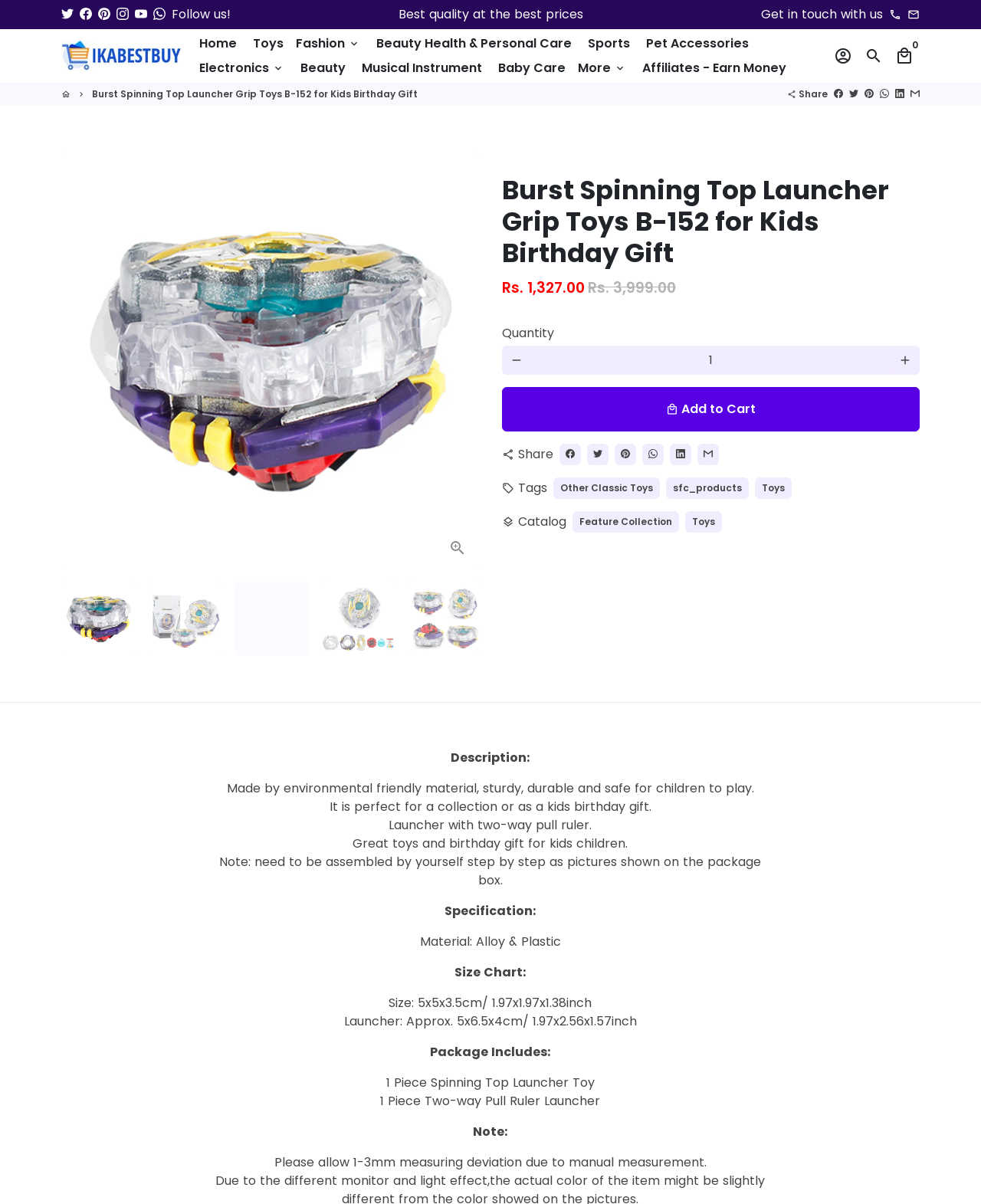What is the name of the product on this webpage?
Based on the image, respond with a single word or phrase.

Burst Spinning Top Launcher Grip Toys B-152